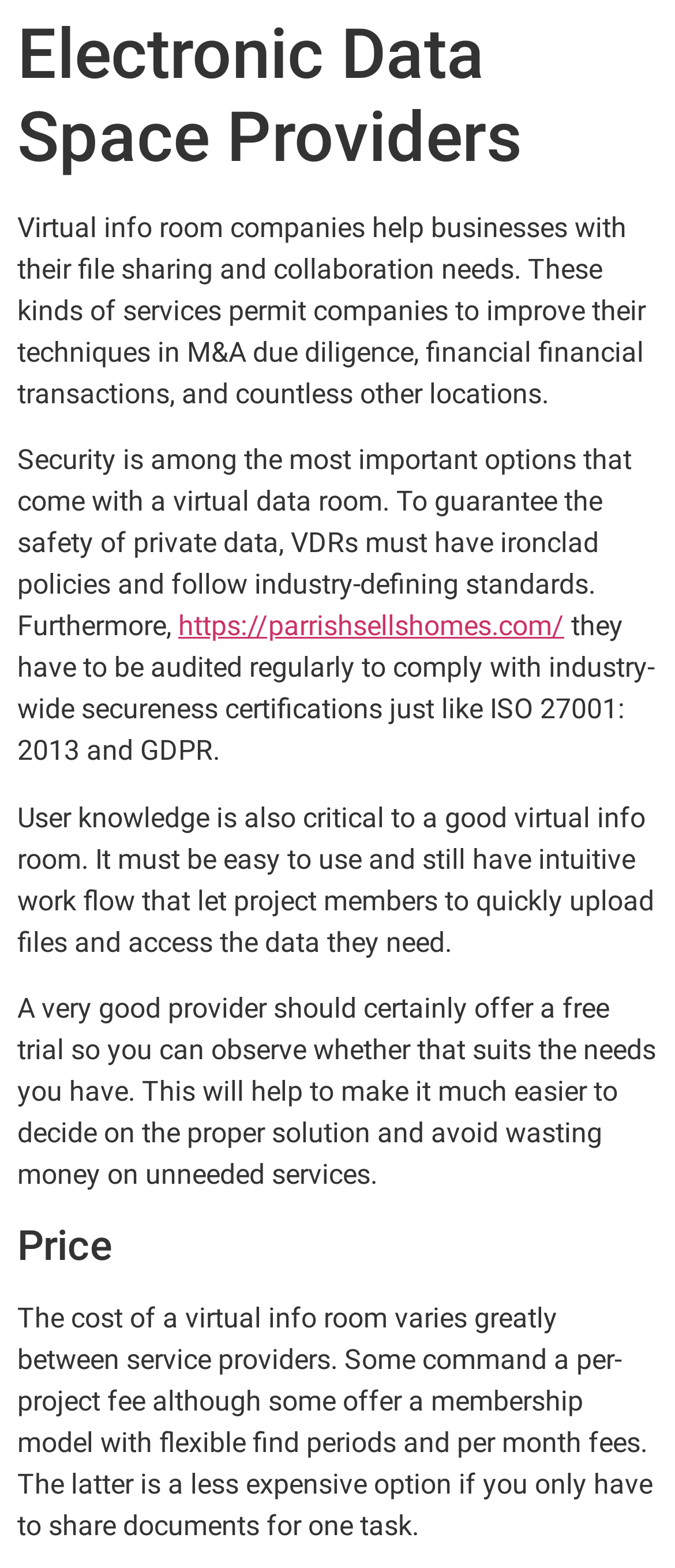What should a good virtual data room provider offer?
Could you answer the question with a detailed and thorough explanation?

According to the webpage, a good provider should offer a free trial so that users can observe whether the solution suits their needs, making it easier to decide on the proper solution and avoid wasting money on unneeded services.